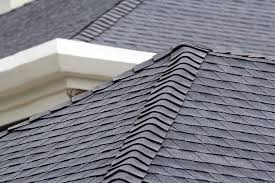Offer a detailed explanation of the image and its components.

The image showcases a close-up view of a modern shingle roof, highlighting the textured surface and layers of asphalt shingles. The roof is a traditional dark color, which is prevalent in contemporary residential architecture. The intricate overlaps of the shingles are visible, enhancing the roof's aesthetic appeal while also serving a functional purpose of weatherproofing. This type of roofing is often chosen for its durability and cost-effectiveness, making it a popular selection among homeowners. The image captures the craftsmanship involved in roofing, emphasizing the importance of quality materials and expert installation in home maintenance.